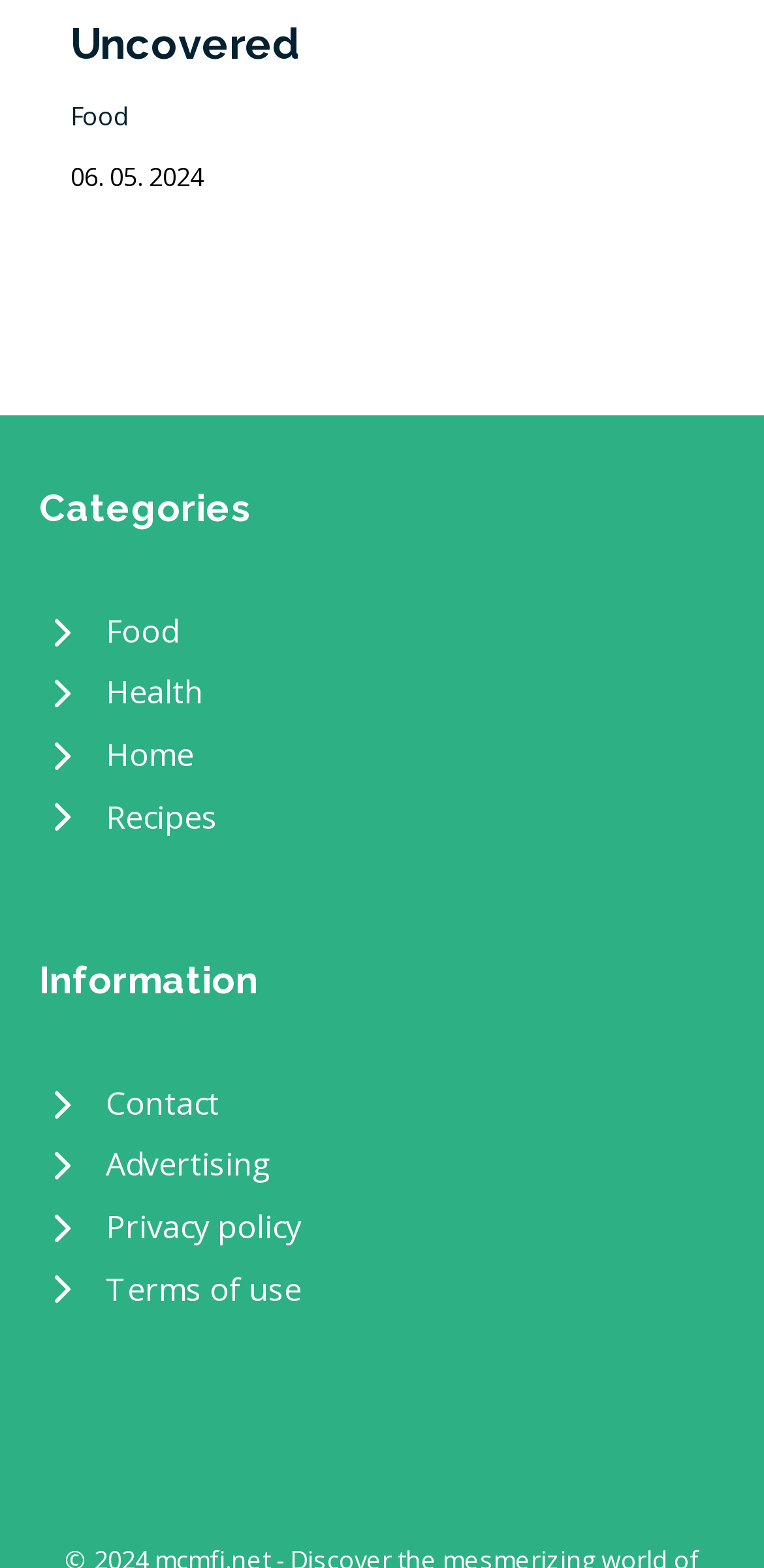Find the bounding box coordinates of the element I should click to carry out the following instruction: "Read Privacy policy".

[0.051, 0.764, 0.949, 0.803]